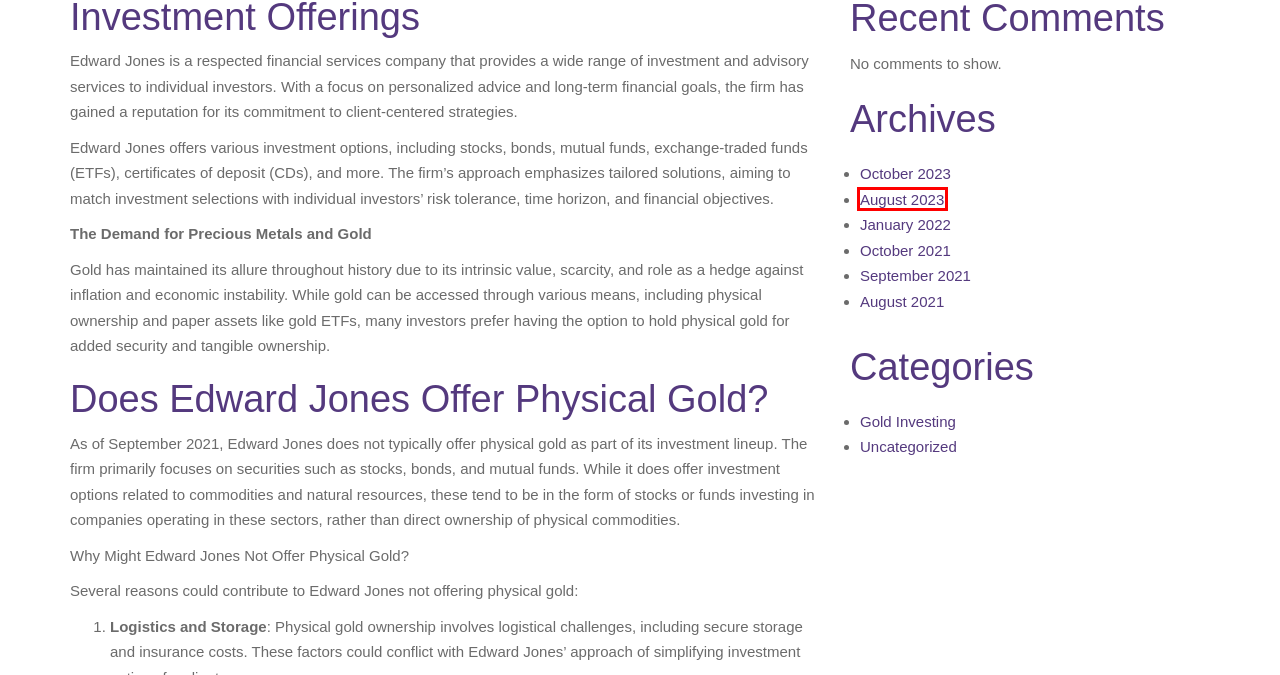Consider the screenshot of a webpage with a red bounding box around an element. Select the webpage description that best corresponds to the new page after clicking the element inside the red bounding box. Here are the candidates:
A. January 2022 - Golden West Resources | Gold Investing and Retirement Resources
B. Uncategorized Archives - Golden West Resources | Gold Investing and Retirement Resources
C. October 2023 - Golden West Resources | Gold Investing and Retirement Resources
D. Gold Investing Archives - Golden West Resources | Gold Investing and Retirement Resources
E. August 2023 - Golden West Resources | Gold Investing and Retirement Resources
F. August 2021 - Golden West Resources | Gold Investing and Retirement Resources
G. October 2021 - Golden West Resources | Gold Investing and Retirement Resources
H. September 2021 - Golden West Resources | Gold Investing and Retirement Resources

E